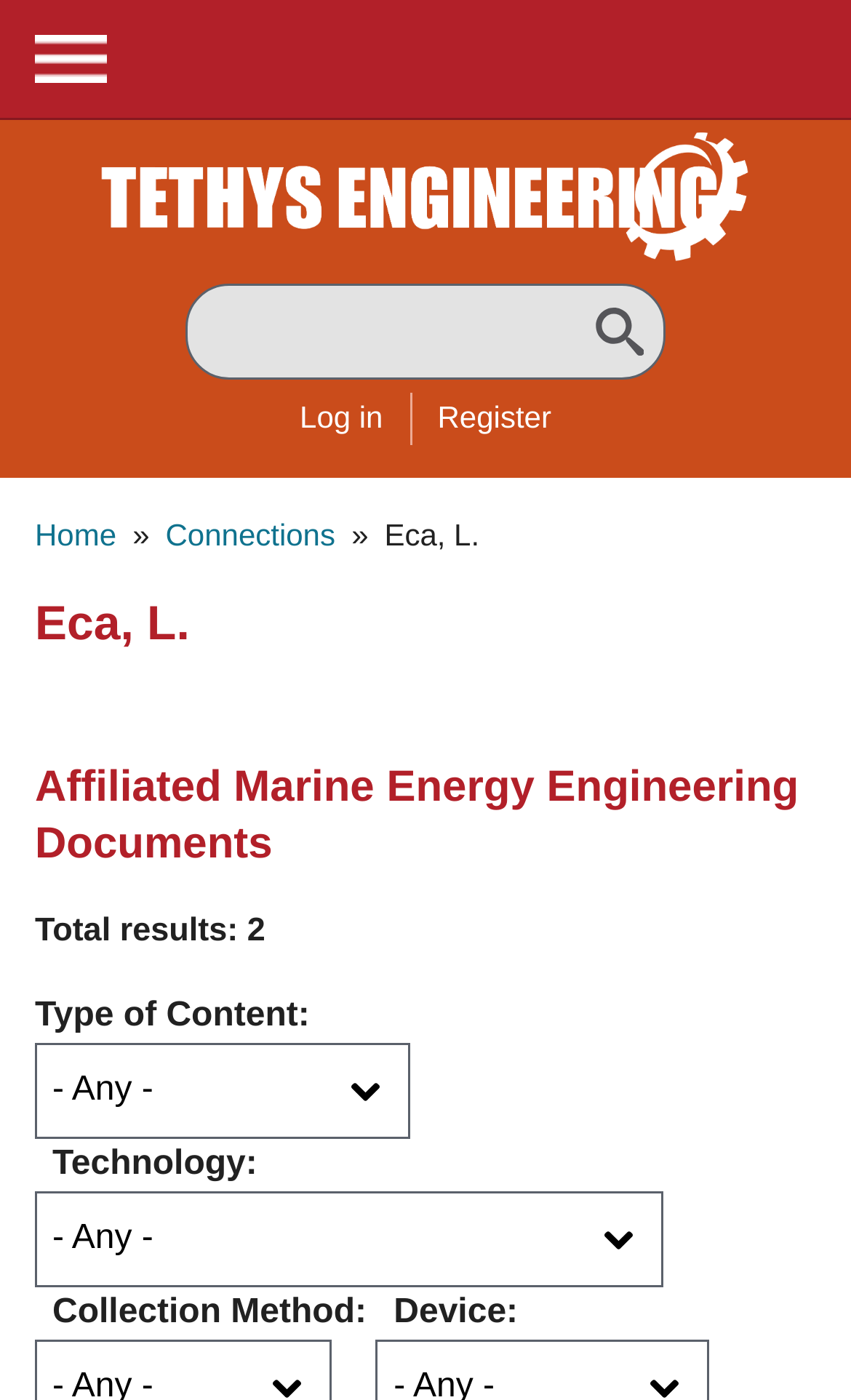How many results are shown?
Please provide a comprehensive answer to the question based on the webpage screenshot.

I found the answer by looking at the 'Total results: 2' text, which indicates the number of results displayed on the current page.